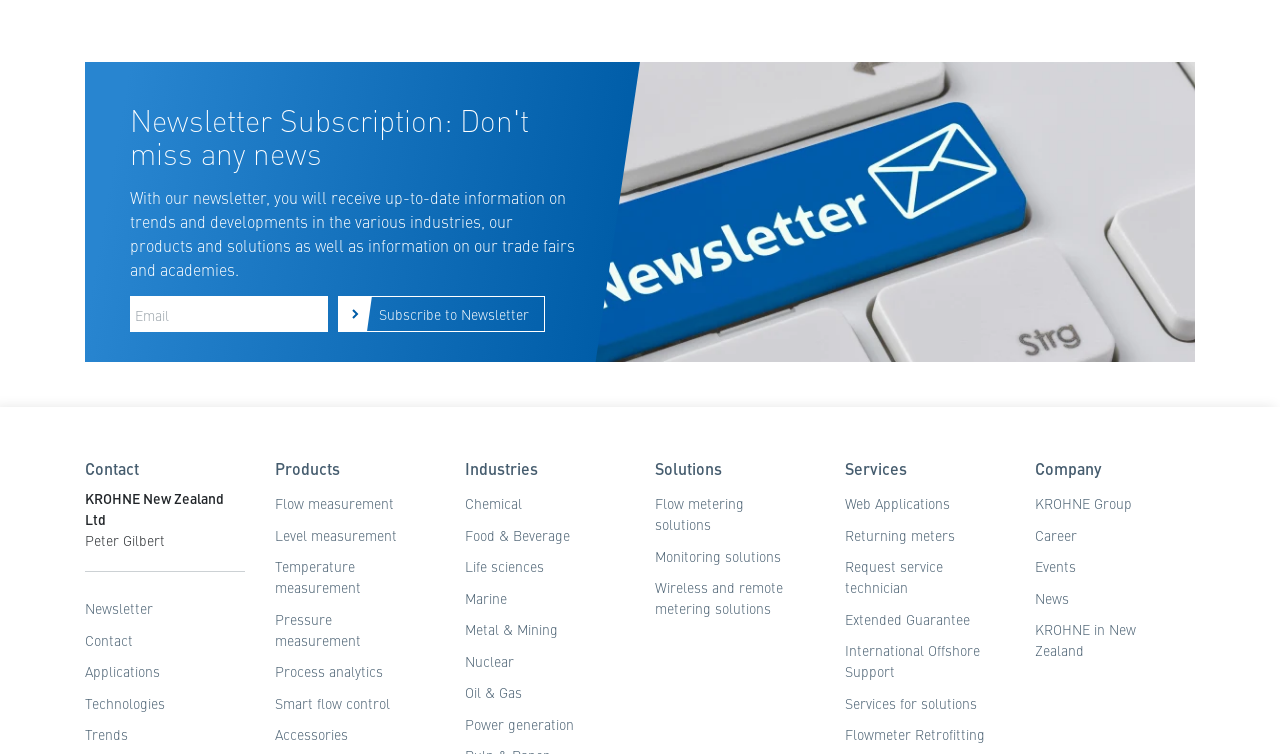Please find the bounding box coordinates of the element's region to be clicked to carry out this instruction: "Click the Services link".

None